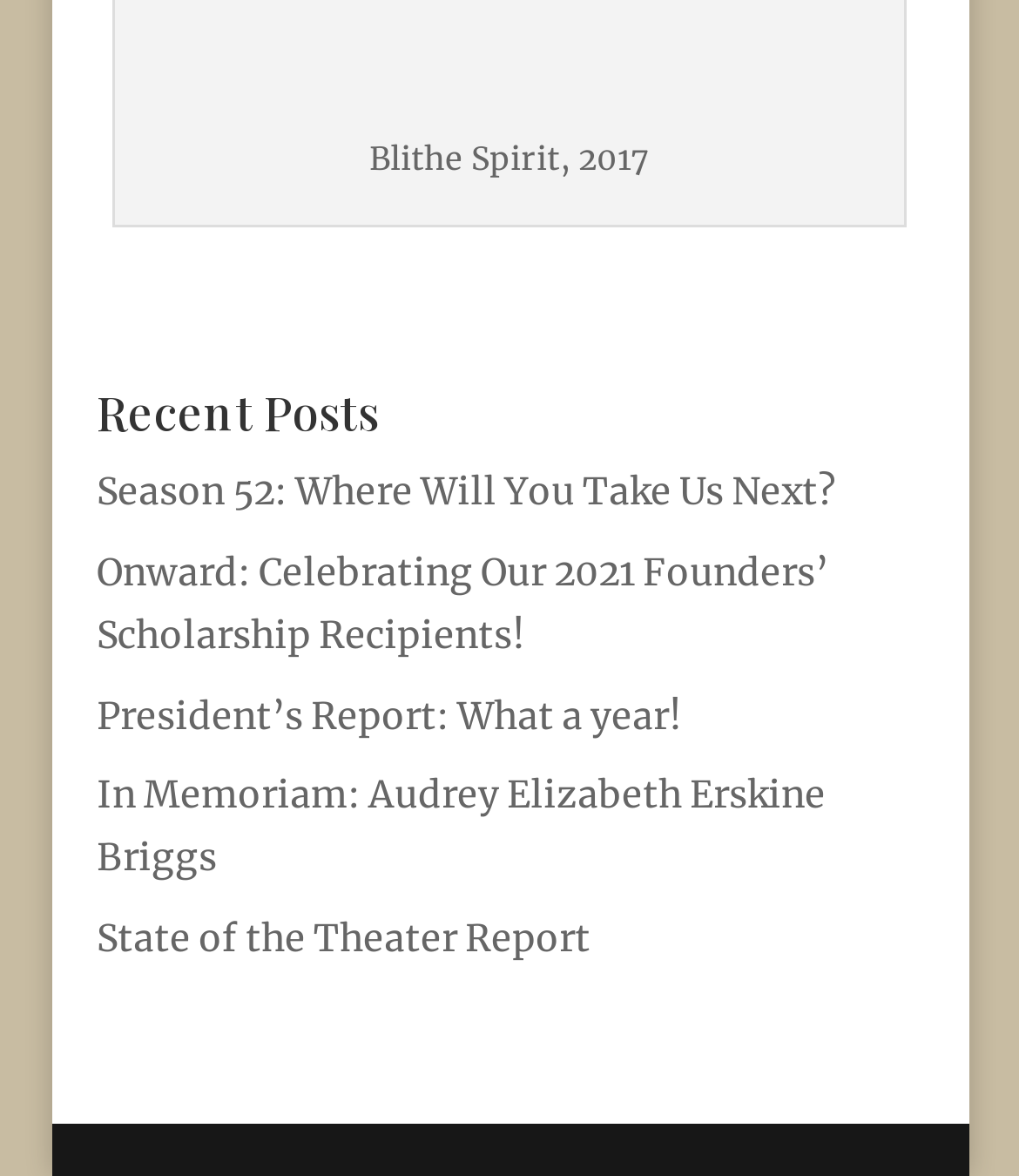Answer the question in one word or a short phrase:
What is the last post under 'Recent Posts'?

State of the Theater Report